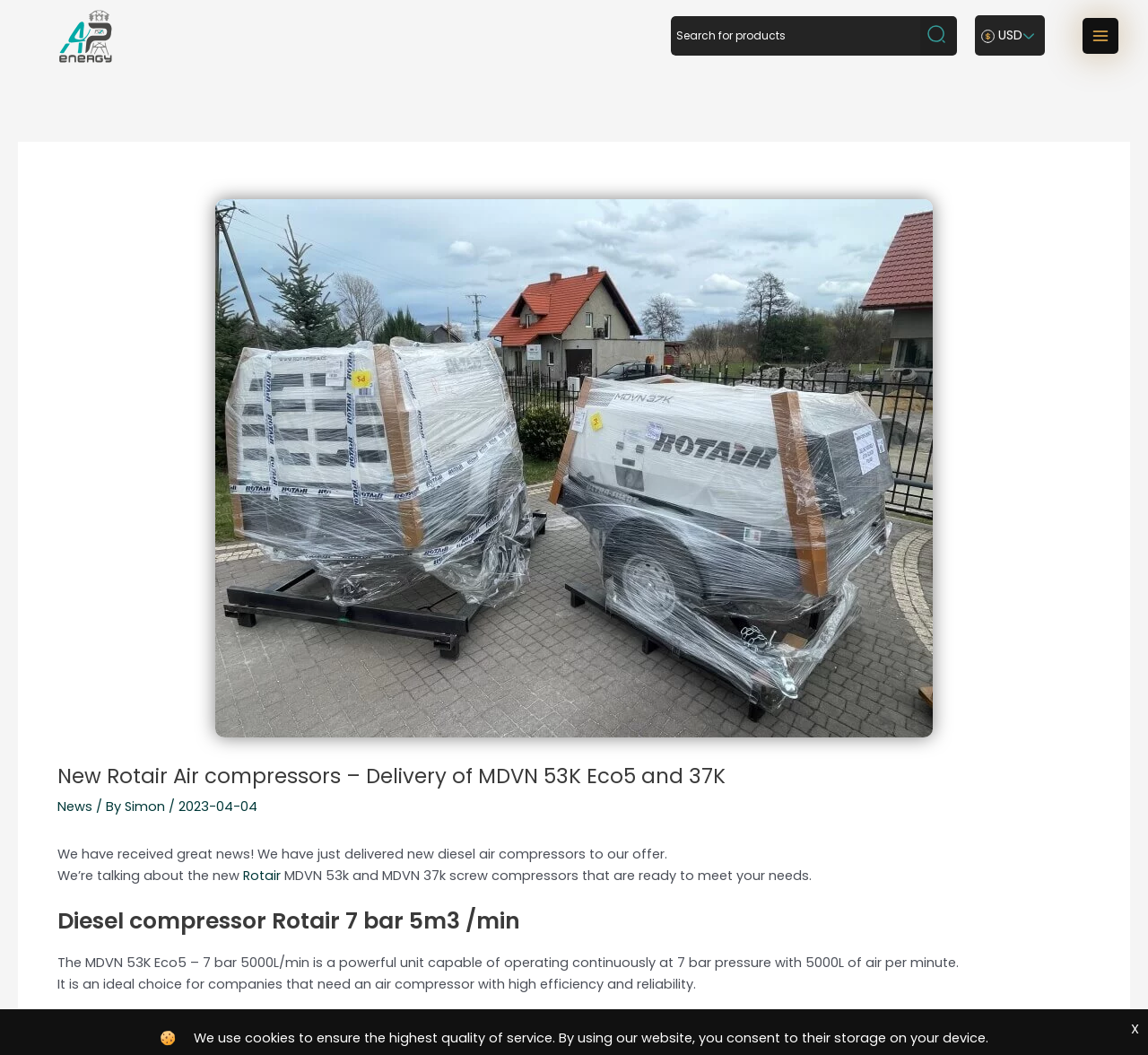What is the ideal choice for companies according to the article?
Answer the question based on the image using a single word or a brief phrase.

MDVN 53K Eco5